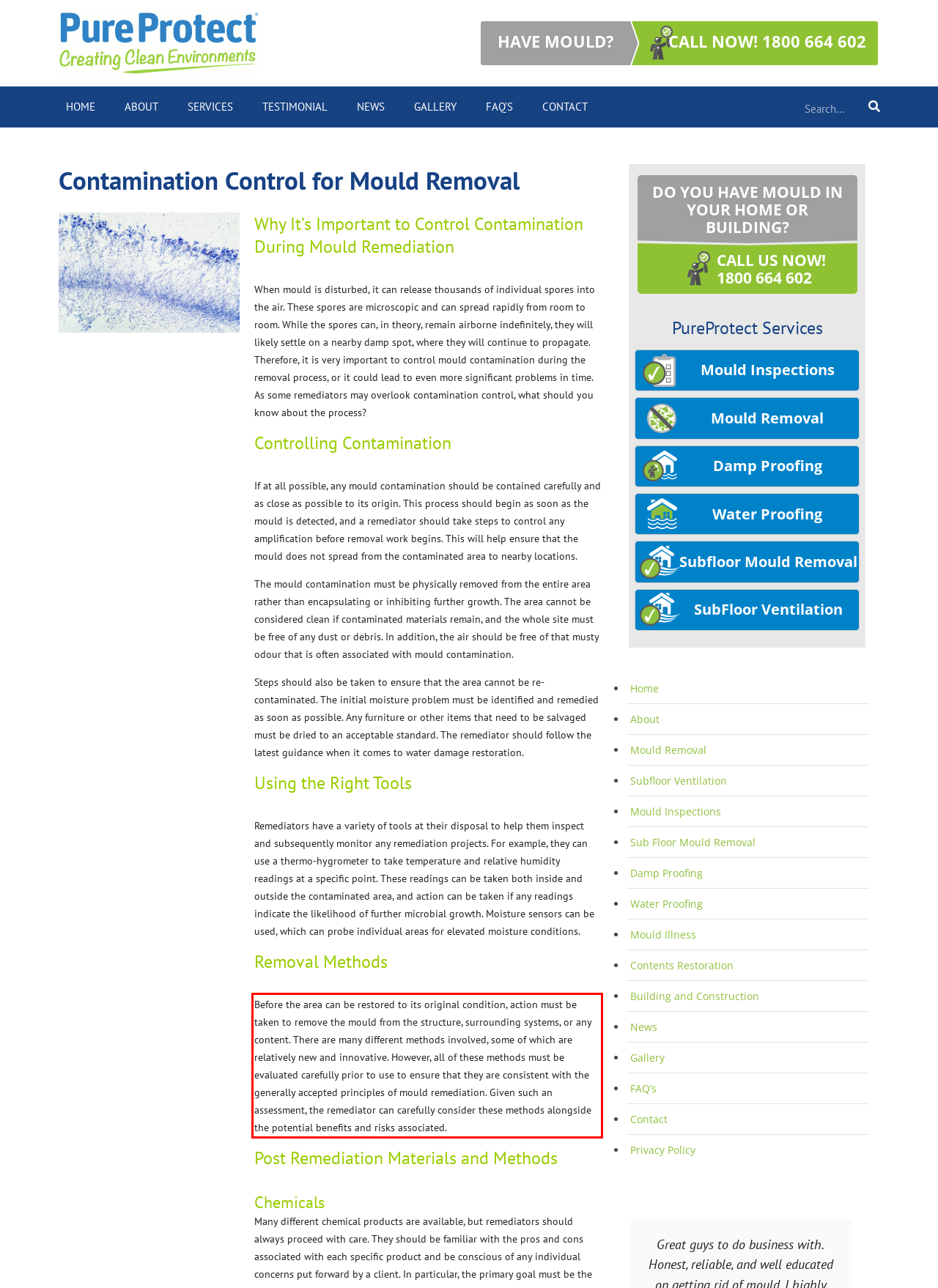You are provided with a screenshot of a webpage that includes a red bounding box. Extract and generate the text content found within the red bounding box.

Before the area can be restored to its original condition, action must be taken to remove the mould from the structure, surrounding systems, or any content. There are many different methods involved, some of which are relatively new and innovative. However, all of these methods must be evaluated carefully prior to use to ensure that they are consistent with the generally accepted principles of mould remediation. Given such an assessment, the remediator can carefully consider these methods alongside the potential benefits and risks associated.